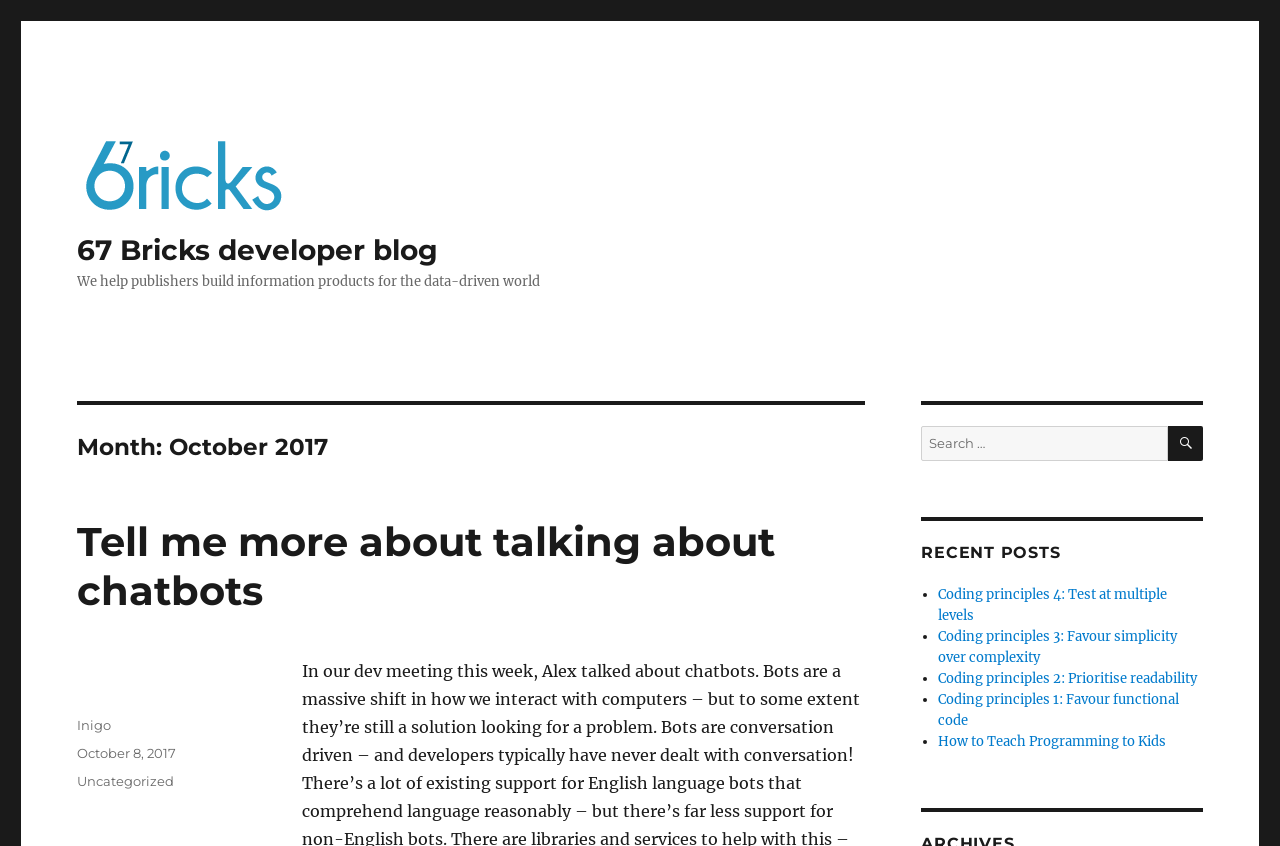Based on the image, please elaborate on the answer to the following question:
What is the name of the blog?

I found the answer by looking at the top-left corner of the webpage, where it says '67 Bricks developer blog' in a link format.